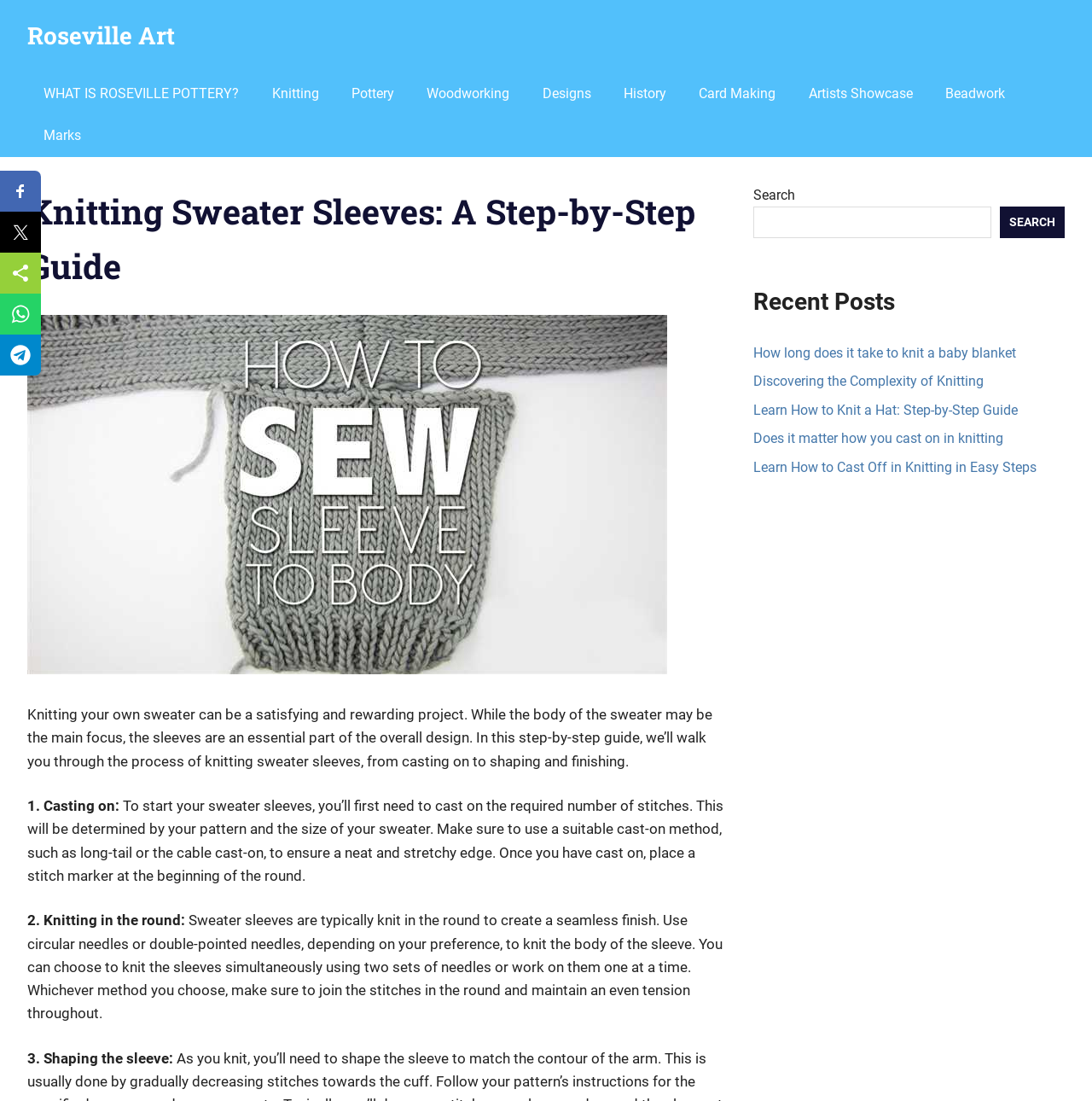Create an in-depth description of the webpage, covering main sections.

This webpage is a step-by-step guide on how to knit beautiful sweater sleeves. At the top left corner, there is a link to "Roseville Art" and a brief description of "Vintage Roseville Pottery. Decorative ceramics from Ohio." Below this, there is a primary navigation menu with 10 links to different categories, including "WHAT IS ROSEVILLE POTTERY?", "Knitting", "Pottery", and more.

The main content of the webpage is divided into sections, starting with a header that reads "Knitting Sweater Sleeves: A Step-by-Step Guide". Below this, there is an image related to the topic, followed by a brief introduction to knitting sweater sleeves. The introduction is followed by a series of step-by-step guides, including "1. Casting on:", "2. Knitting in the round:", and "3. Shaping the sleeve:". Each step has a brief description and instructions on how to proceed.

On the right side of the webpage, there is a complementary section that contains a search bar, a "Recent Posts" section, and several links to related articles, such as "How long does it take to knit a baby blanket" and "Learn How to Knit a Hat: Step-by-Step Guide". At the top right corner, there are social media sharing buttons for Facebook, Twitter, ShareThis, and WhatsApp.

Overall, the webpage is well-organized and easy to navigate, with clear headings and concise instructions for knitting sweater sleeves.